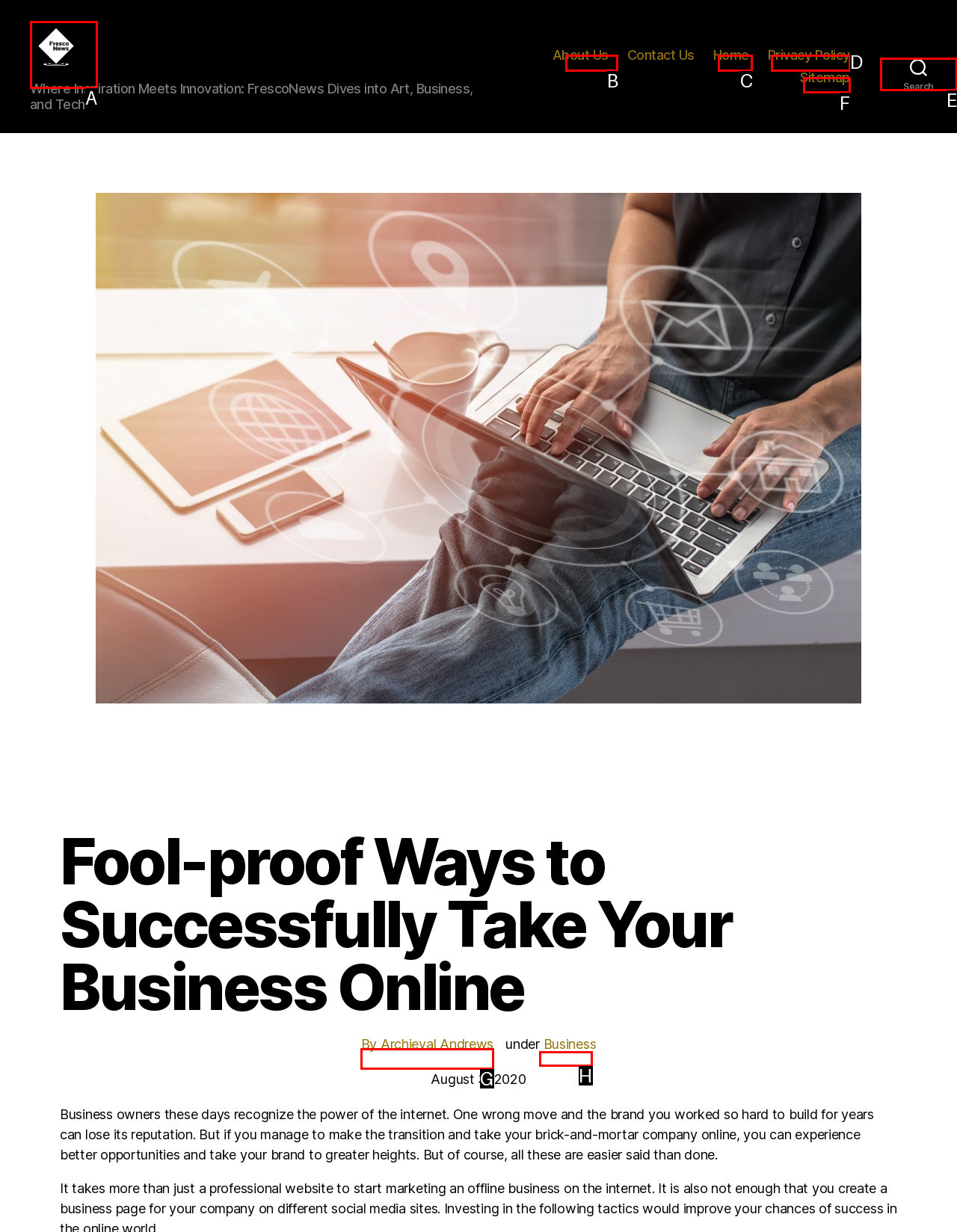For the instruction: Read the article by Archieval Andrews, determine the appropriate UI element to click from the given options. Respond with the letter corresponding to the correct choice.

G